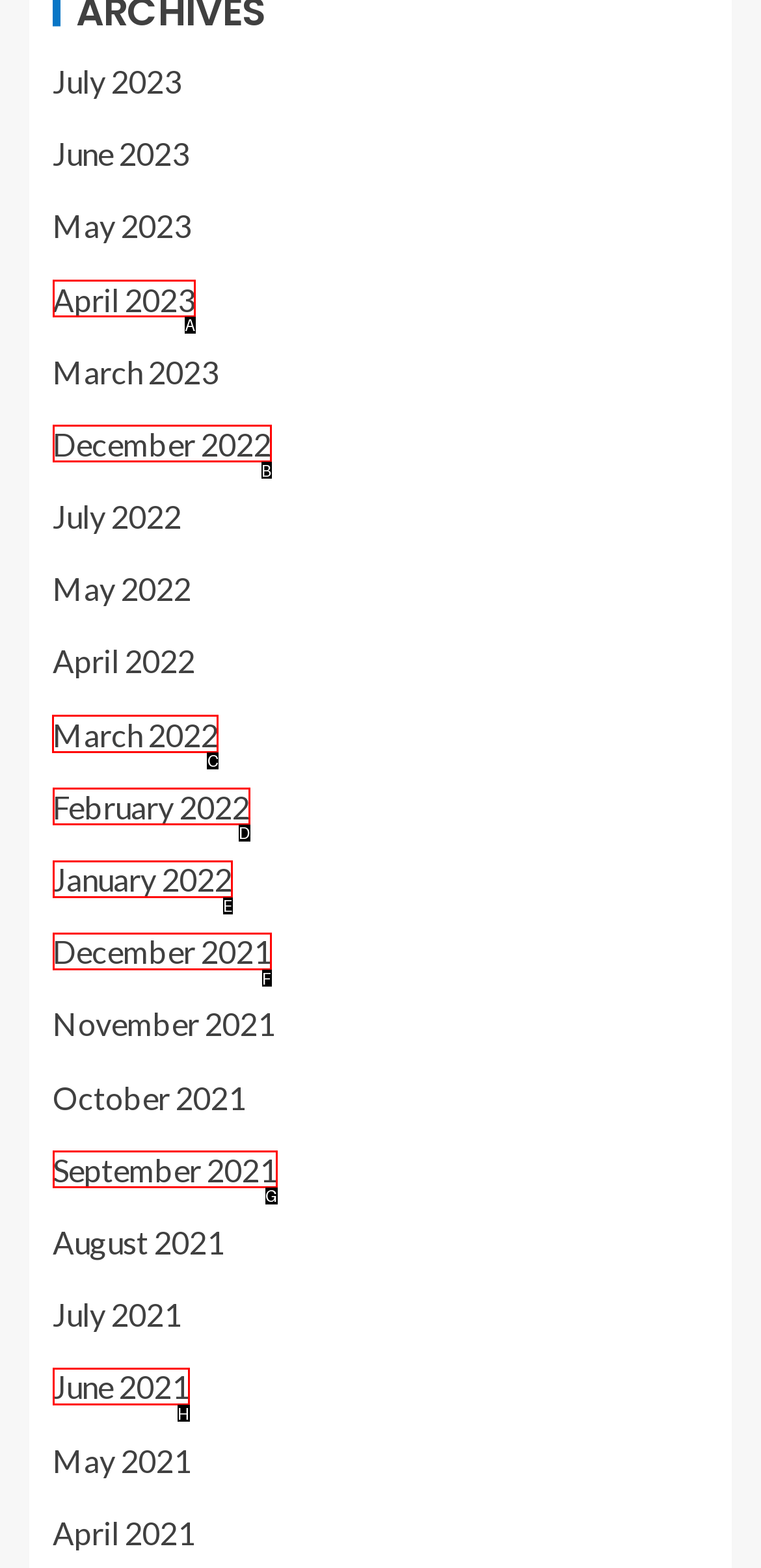Point out which HTML element you should click to fulfill the task: Explore March 2022.
Provide the option's letter from the given choices.

C